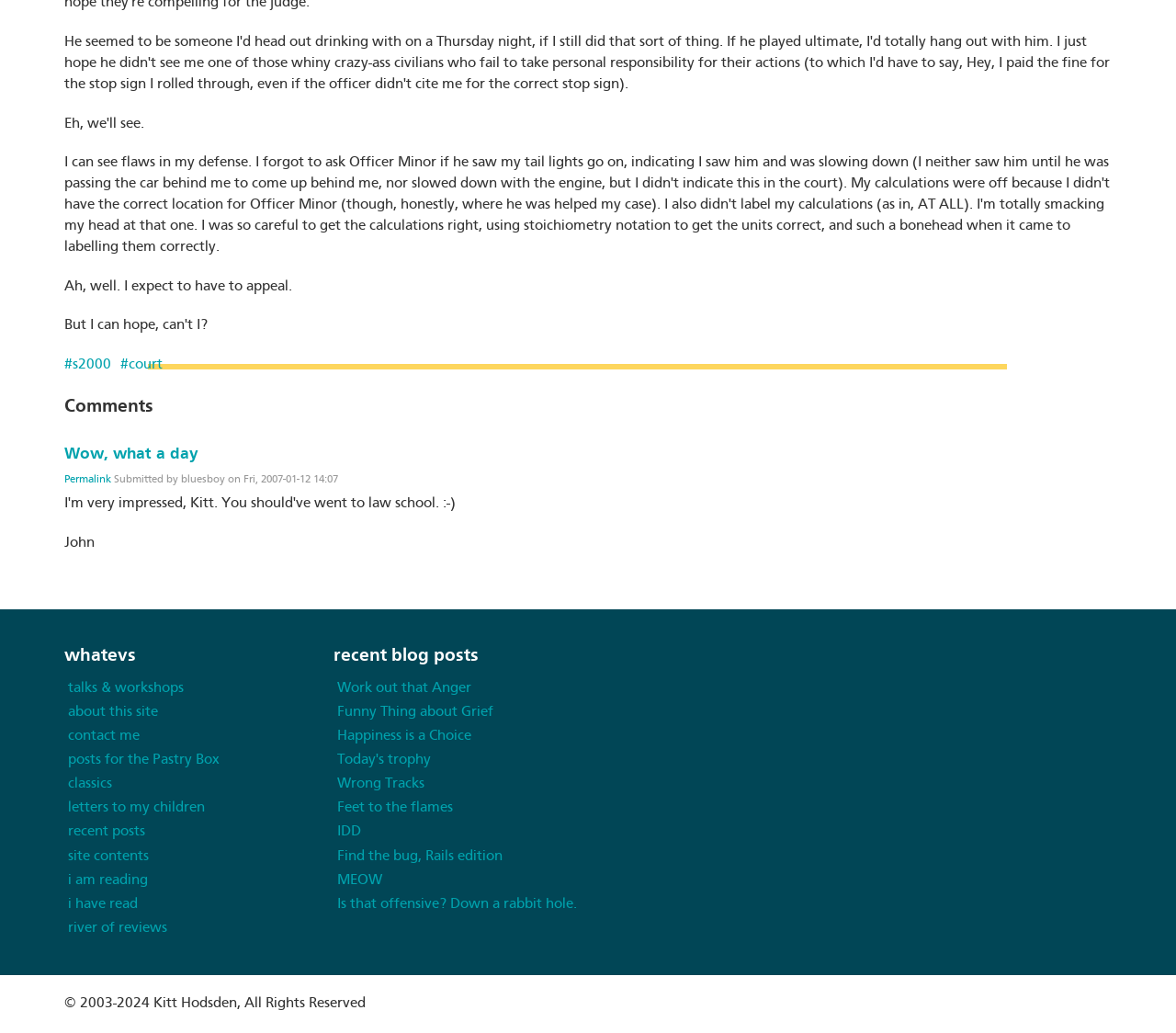Please find the bounding box for the following UI element description. Provide the coordinates in (top-left x, top-left y, bottom-right x, bottom-right y) format, with values between 0 and 1: Find the bug, Rails edition

[0.286, 0.822, 0.427, 0.836]